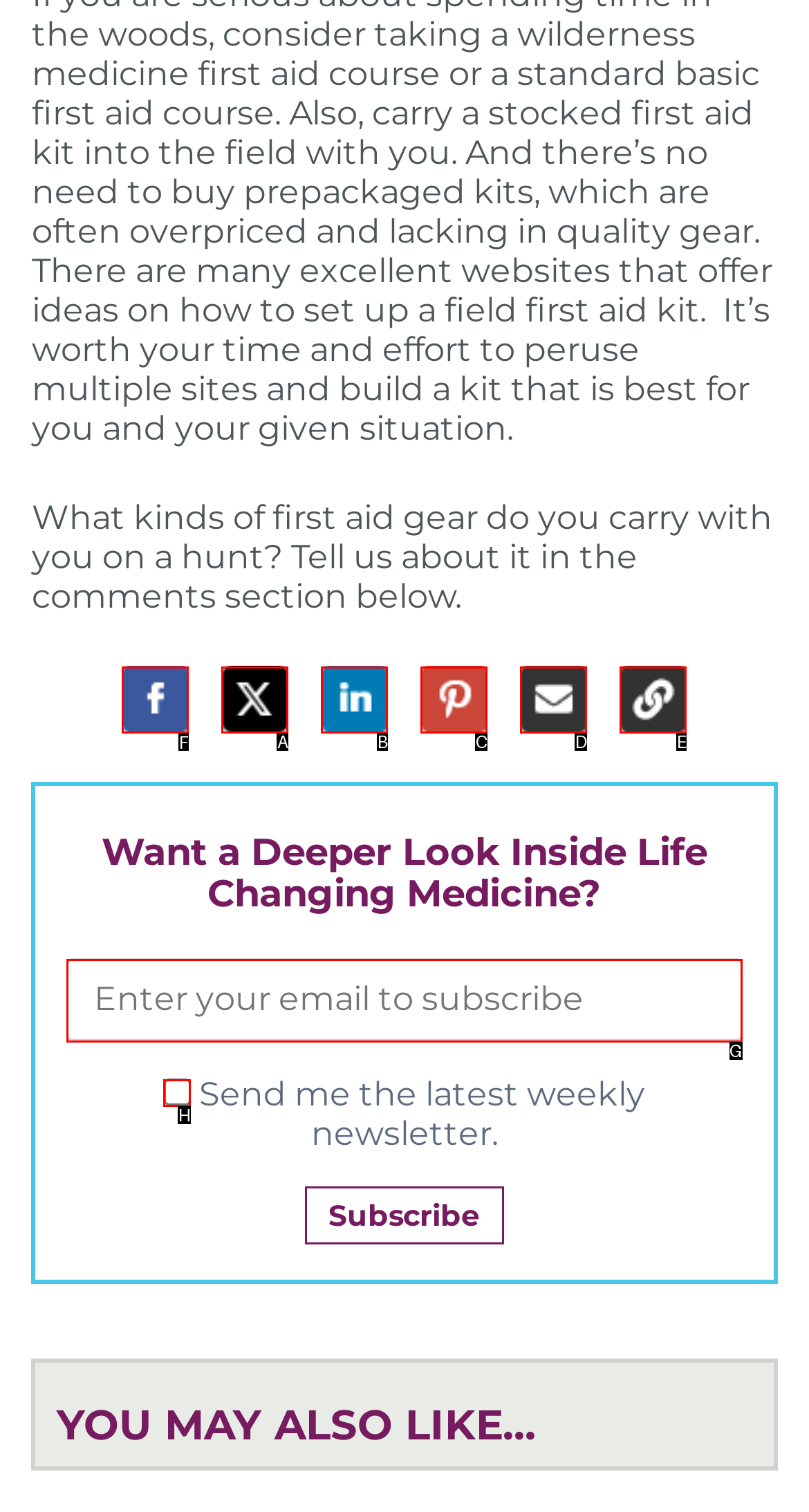Select the correct UI element to click for this task: Click on Facebook.
Answer using the letter from the provided options.

F